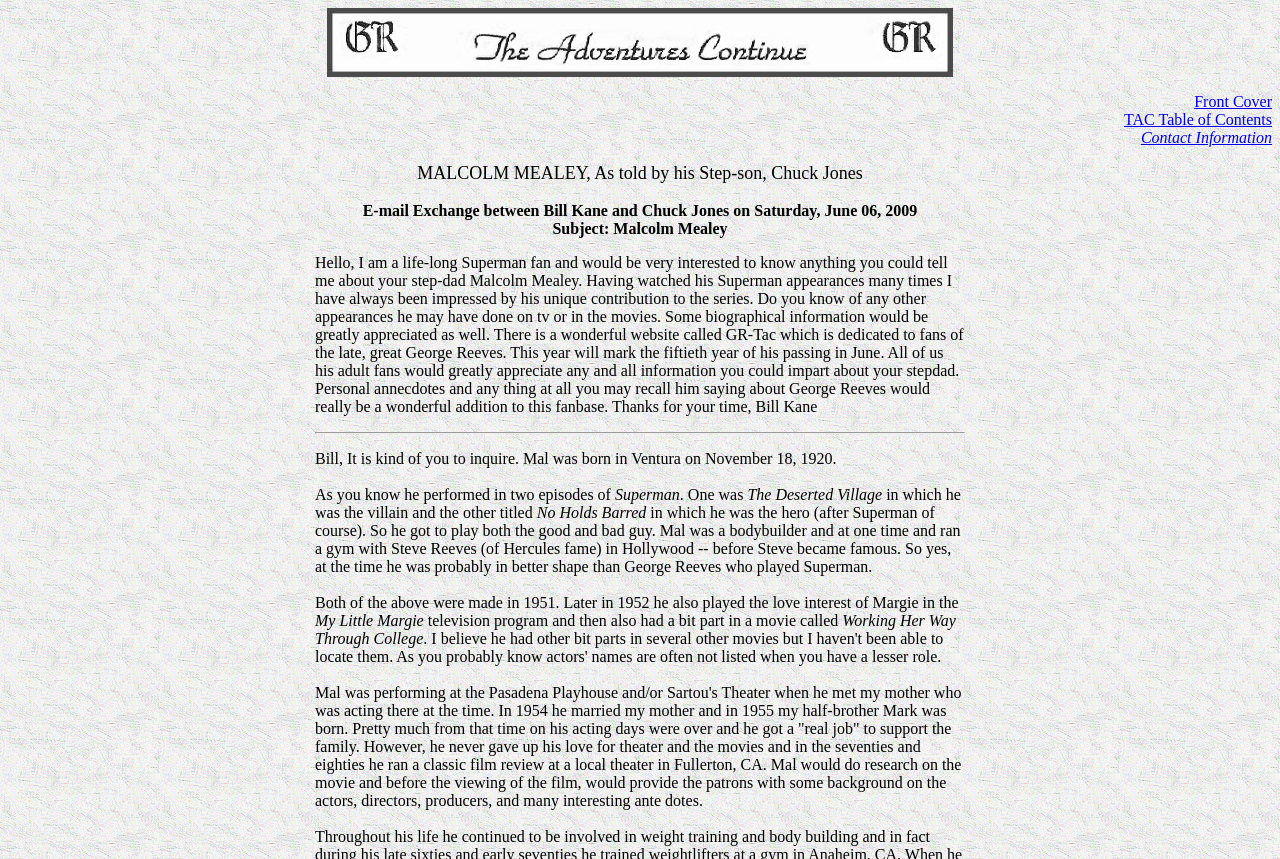What was the name of Mal's half-brother?
Using the image, give a concise answer in the form of a single word or short phrase.

Mark